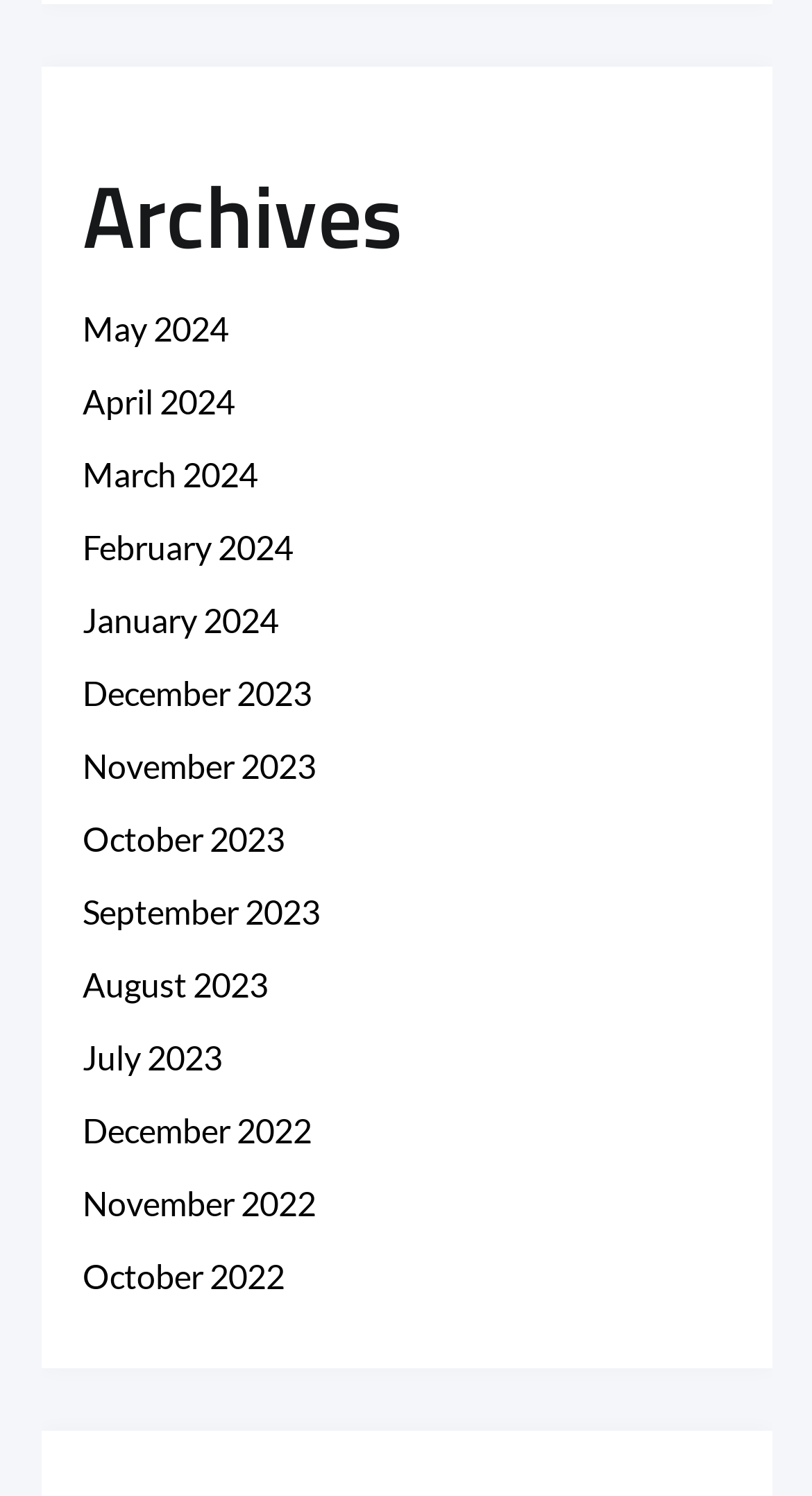Please provide a one-word or phrase answer to the question: 
How many links are there in the webpage?

12